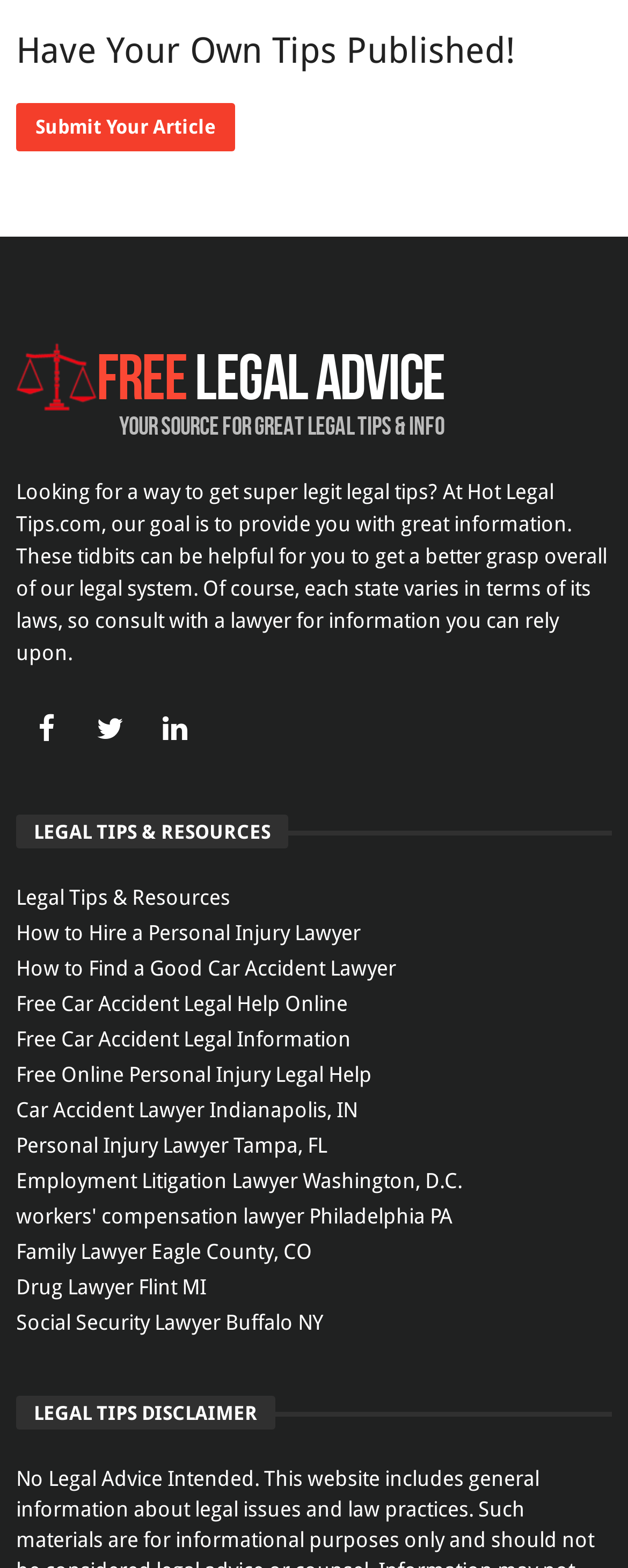Locate the bounding box of the user interface element based on this description: "Submit Your Article".

[0.026, 0.066, 0.374, 0.097]